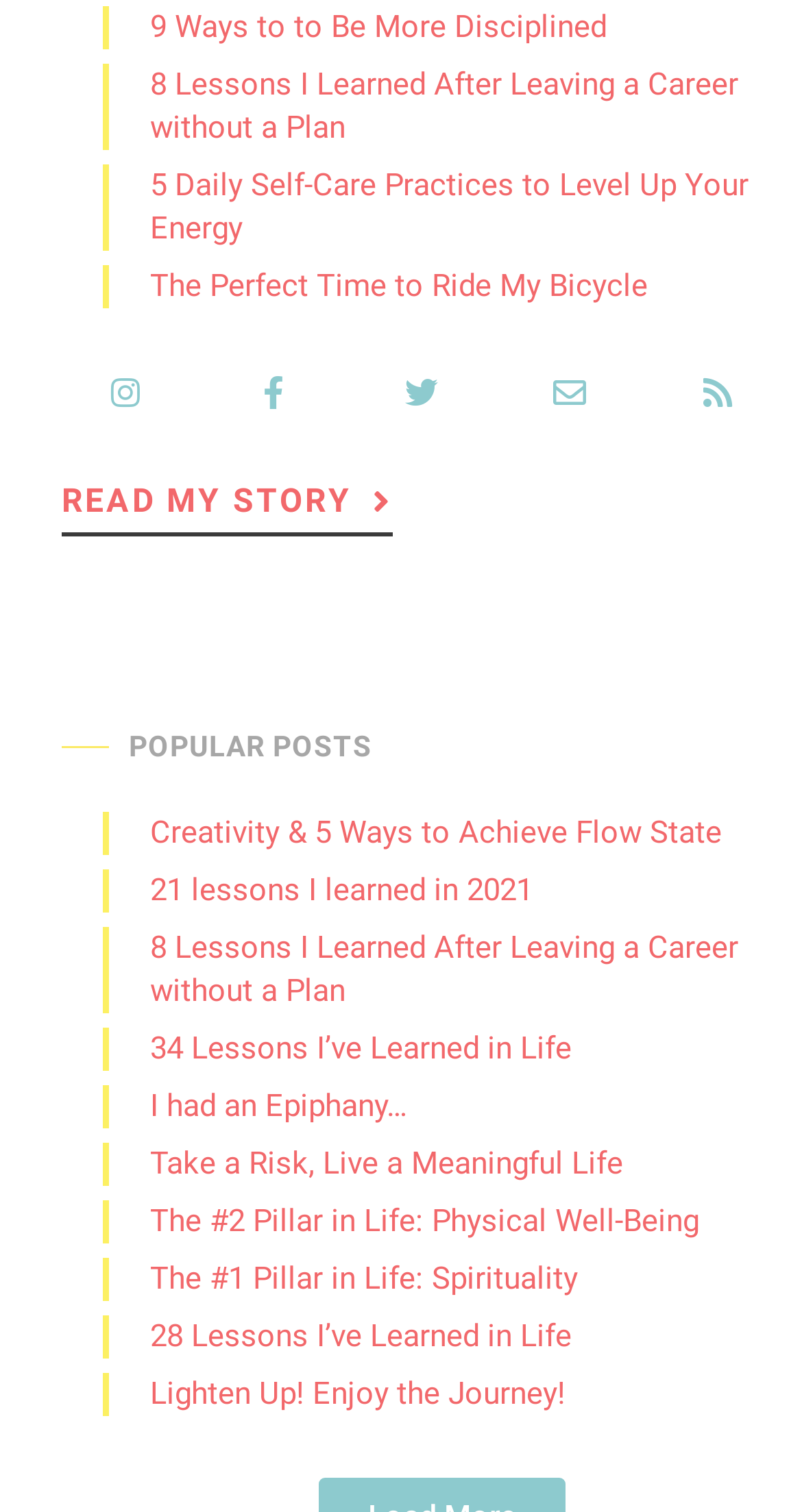Identify the bounding box coordinates for the UI element described as: "Read My Story". The coordinates should be provided as four floats between 0 and 1: [left, top, right, bottom].

[0.077, 0.321, 0.489, 0.351]